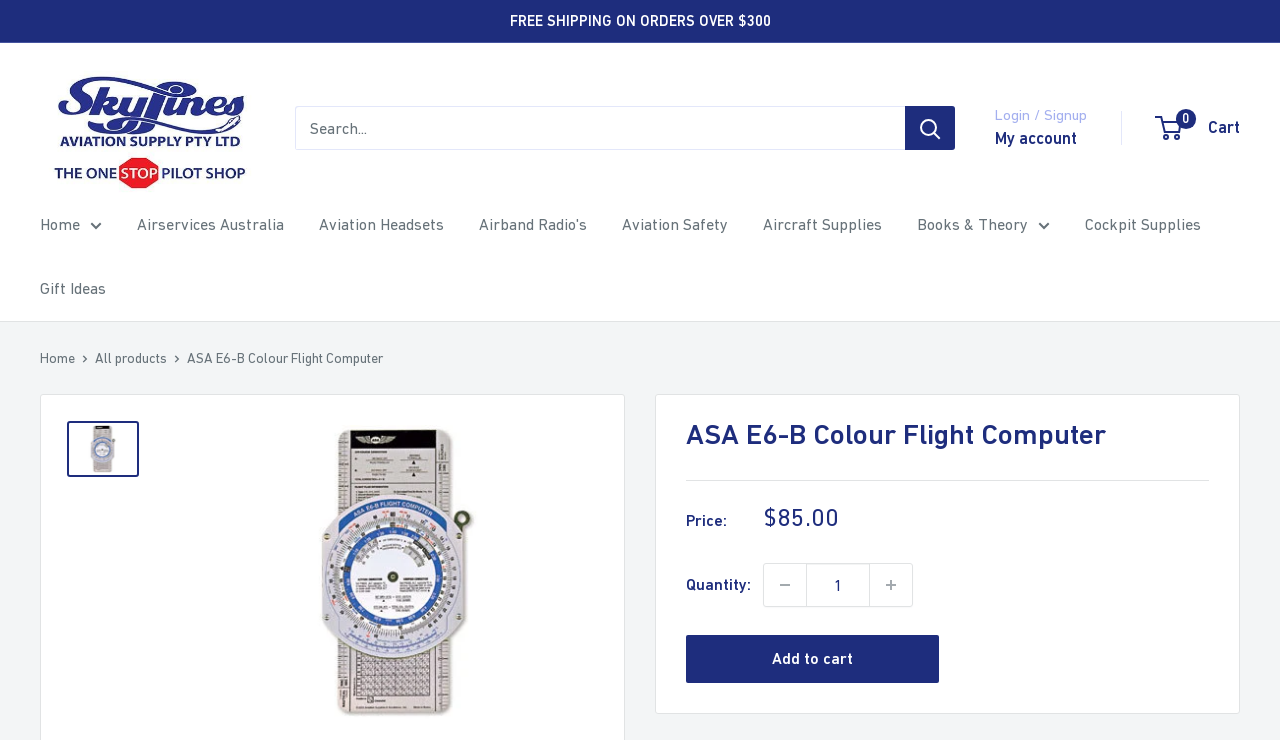Locate the bounding box coordinates of the element I should click to achieve the following instruction: "Go to home page".

[0.031, 0.284, 0.08, 0.324]